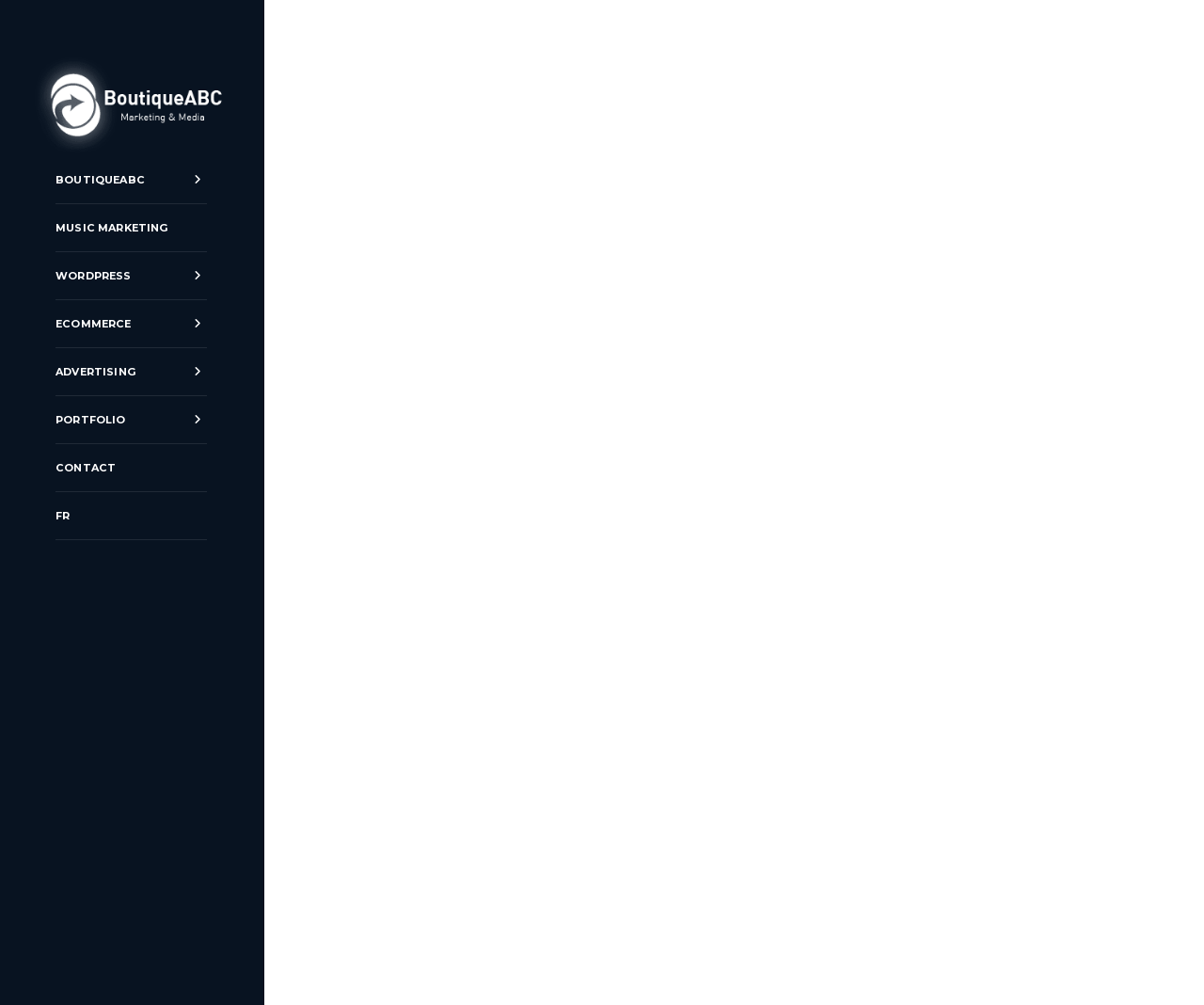Generate a thorough caption that explains the contents of the webpage.

The webpage is titled "BoutiqueABC.com – Marketing & Media" and features a prominent heading with the company name "BoutiqueABC.com" at the top left corner of the page. Below the heading, there is a link with the same company name, accompanied by an image. 

To the right of the company name, there are six links arranged vertically, each with an icon represented by "\uf105". The links are labeled as "BOUTIQUEABC", "MUSIC MARKETING", "WORDPRESS", "ECOMMERCE", "ADVERTISING", and "PORTFOLIO", respectively, from top to bottom. 

Further down, there is a "CONTACT" link, followed by a "FR" link, which is likely a language option. The links are all positioned on the left side of the page, with a consistent margin from the left edge.